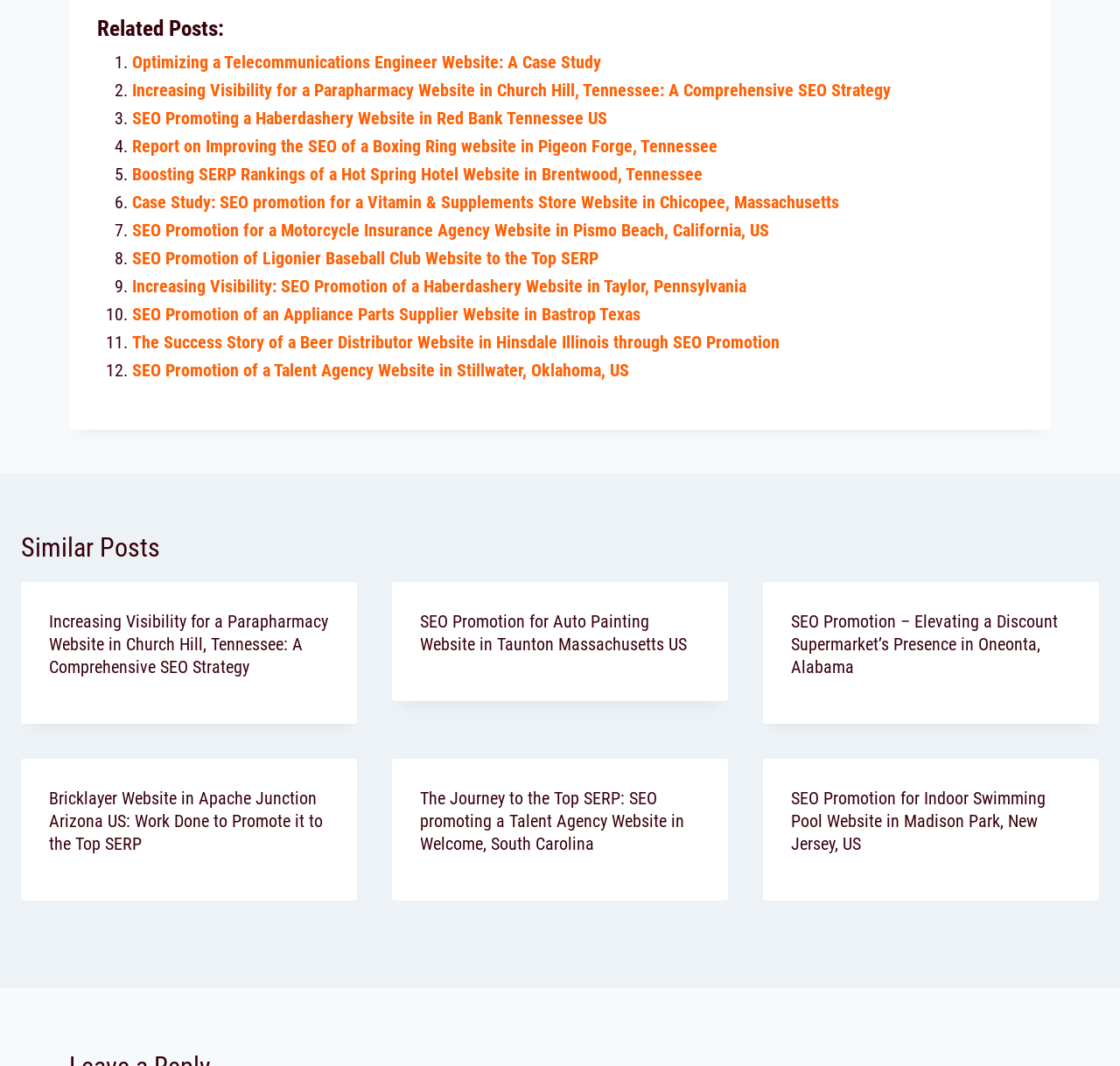What is the purpose of the webpage?
Kindly answer the question with as much detail as you can.

The webpage appears to be a collection of case studies related to Search Engine Optimization (SEO) for various websites. The presence of multiple links with descriptive titles, such as 'Optimizing a Telecommunications Engineer Website: A Case Study' and 'SEO Promotion for a Haberdashery Website in Red Bank Tennessee US', suggests that the webpage is intended to showcase the success stories of SEO efforts.